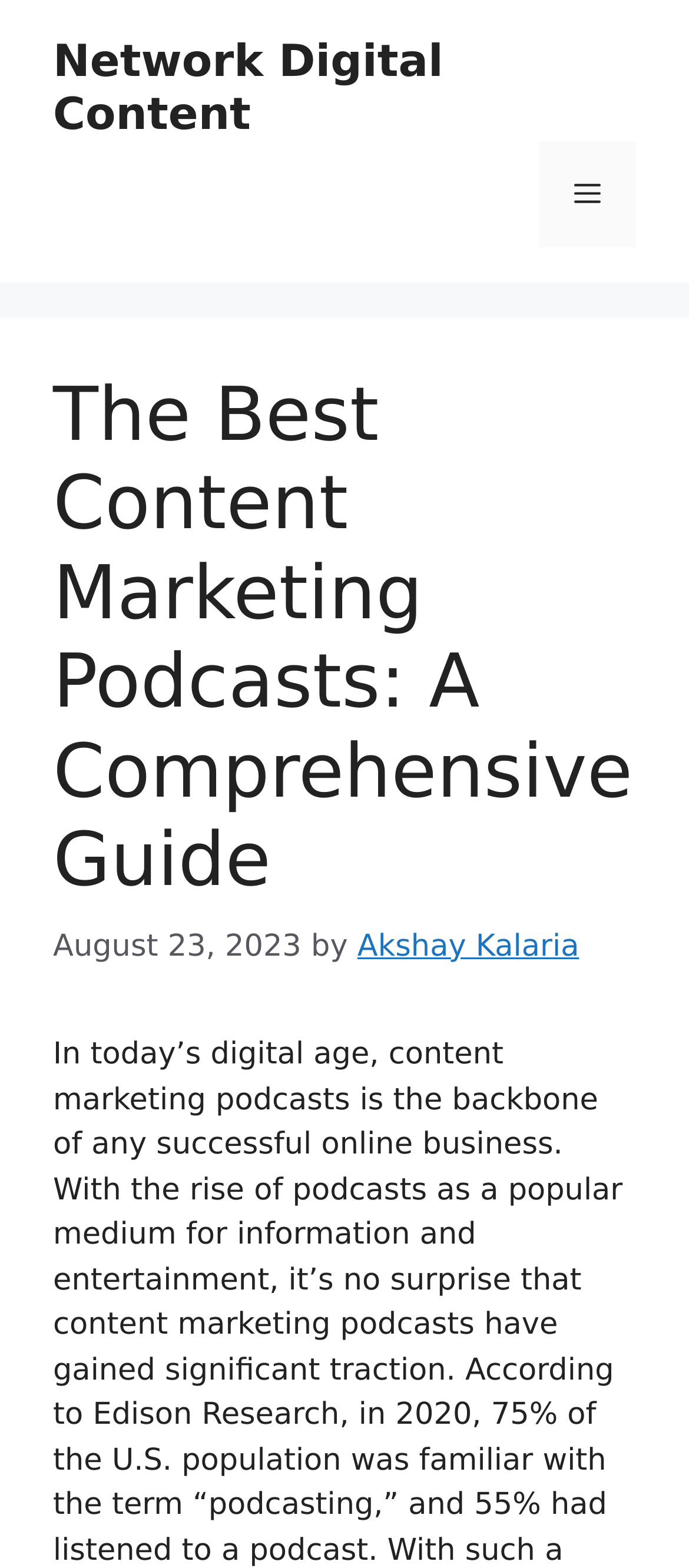Using the element description Akshay Kalaria, predict the bounding box coordinates for the UI element. Provide the coordinates in (top-left x, top-left y, bottom-right x, bottom-right y) format with values ranging from 0 to 1.

[0.519, 0.592, 0.841, 0.615]